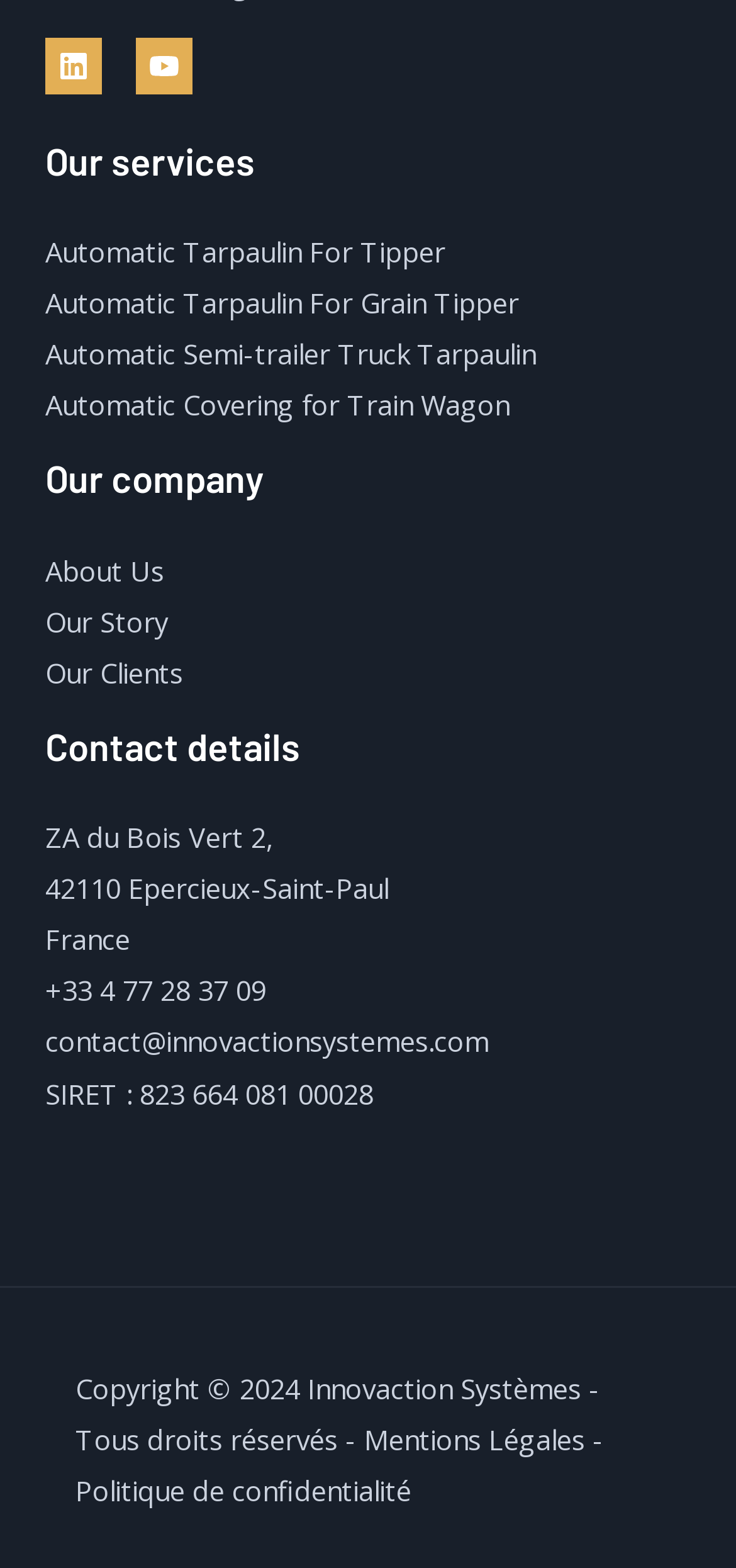Can you pinpoint the bounding box coordinates for the clickable element required for this instruction: "Contact via email"? The coordinates should be four float numbers between 0 and 1, i.e., [left, top, right, bottom].

[0.062, 0.652, 0.664, 0.676]